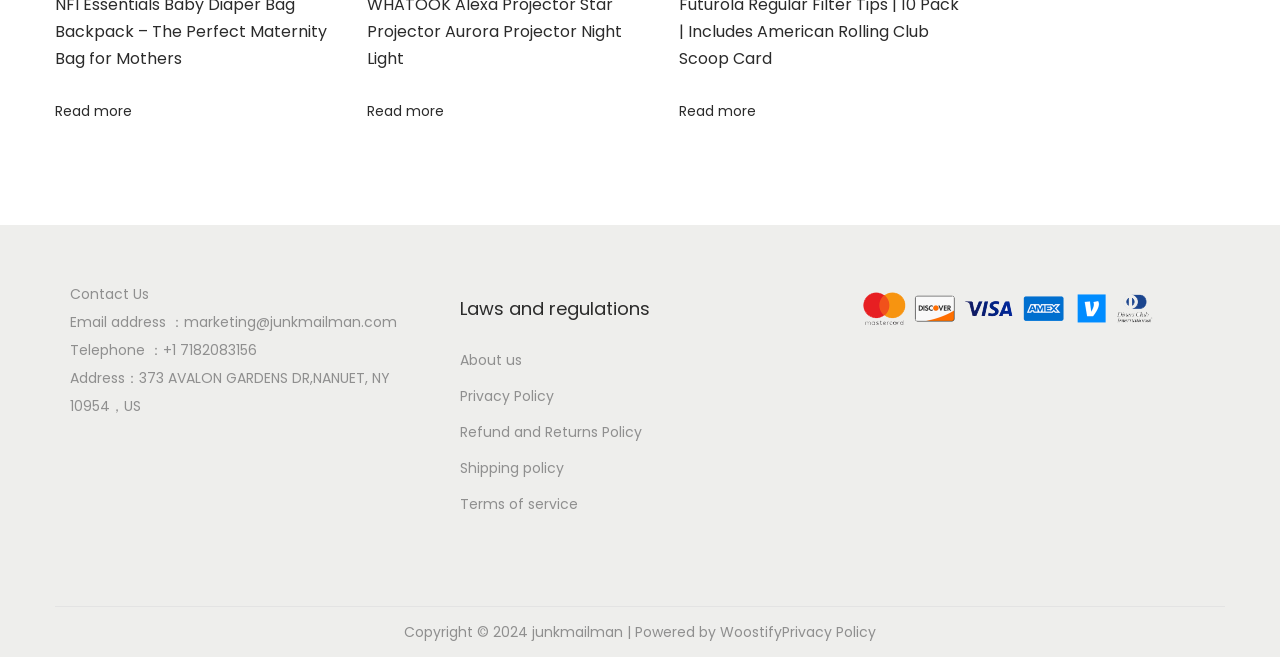Analyze the image and deliver a detailed answer to the question: What is the copyright year?

I found the copyright year by looking at the footer section, where it is listed as 'Copyright © 2024'.